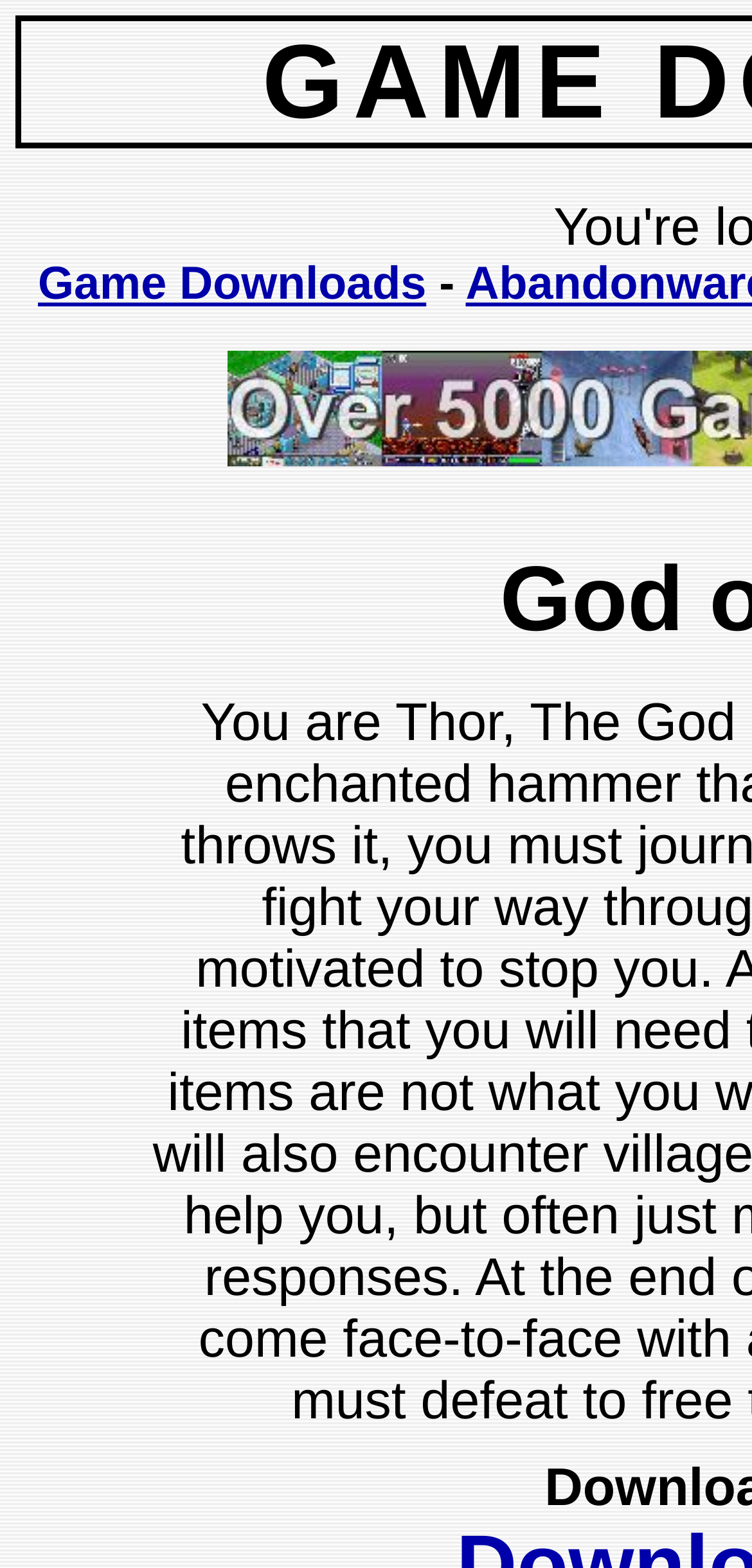Identify the bounding box for the described UI element. Provide the coordinates in (top-left x, top-left y, bottom-right x, bottom-right y) format with values ranging from 0 to 1: Game Downloads

[0.05, 0.14, 0.567, 0.173]